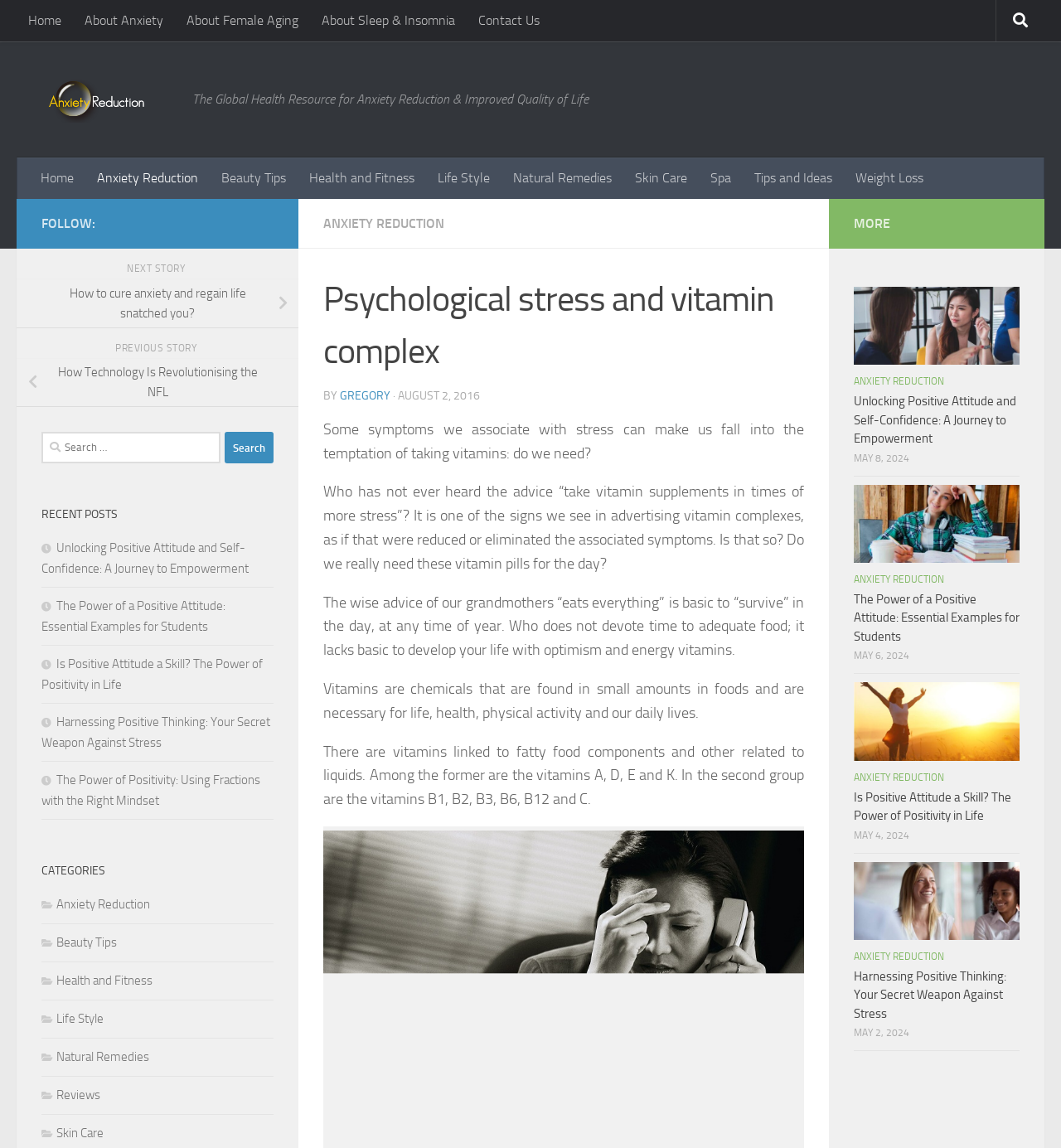Based on what you see in the screenshot, provide a thorough answer to this question: What is the author of the current article?

The author of the current article can be determined by looking at the text 'BY GREGORY' below the heading 'Psychological stress and vitamin complex', which indicates that the author of the article is GREGORY.